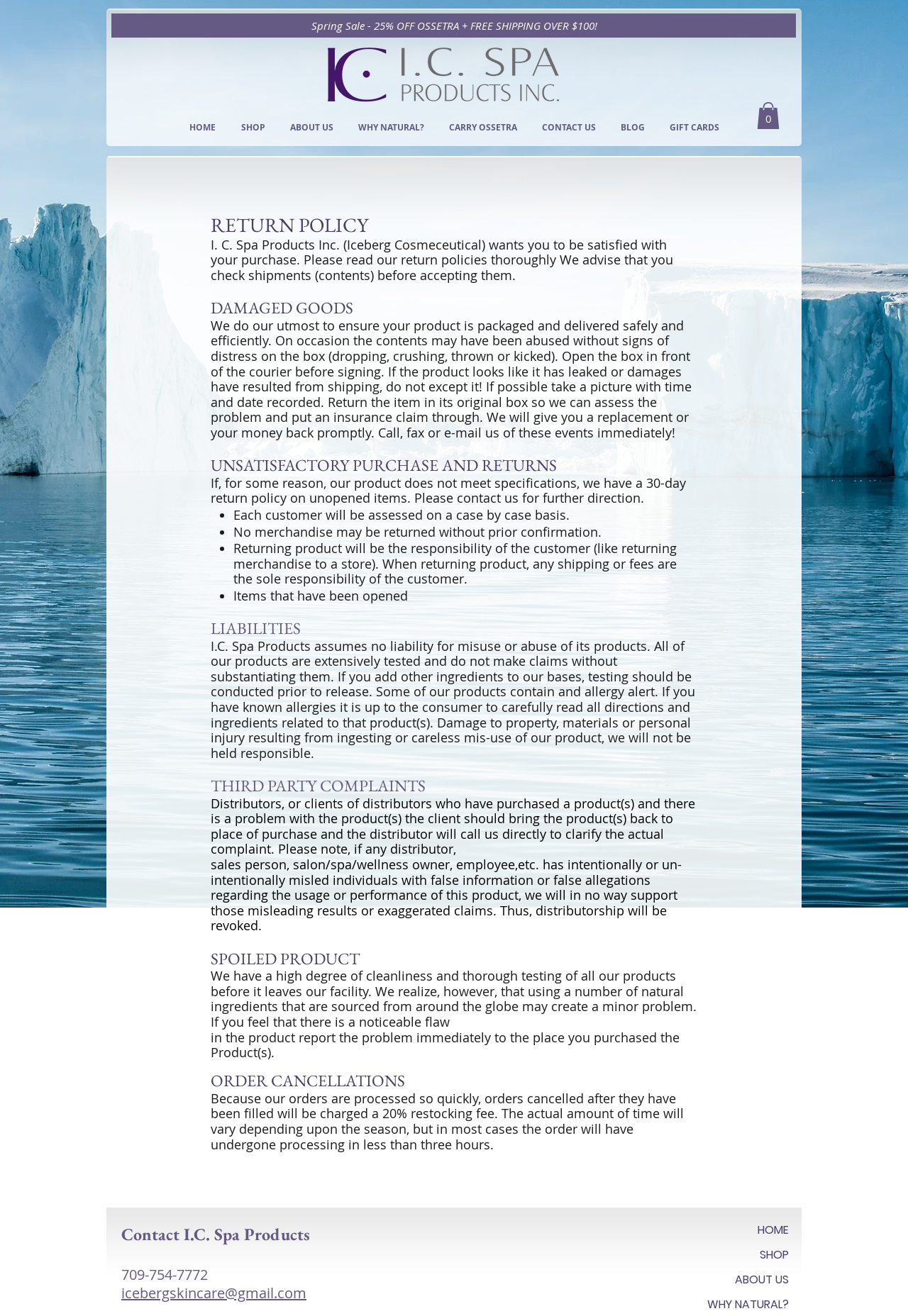Respond to the question below with a single word or phrase:
What is the phone number to contact I.C. Spa Products?

709-754-7772